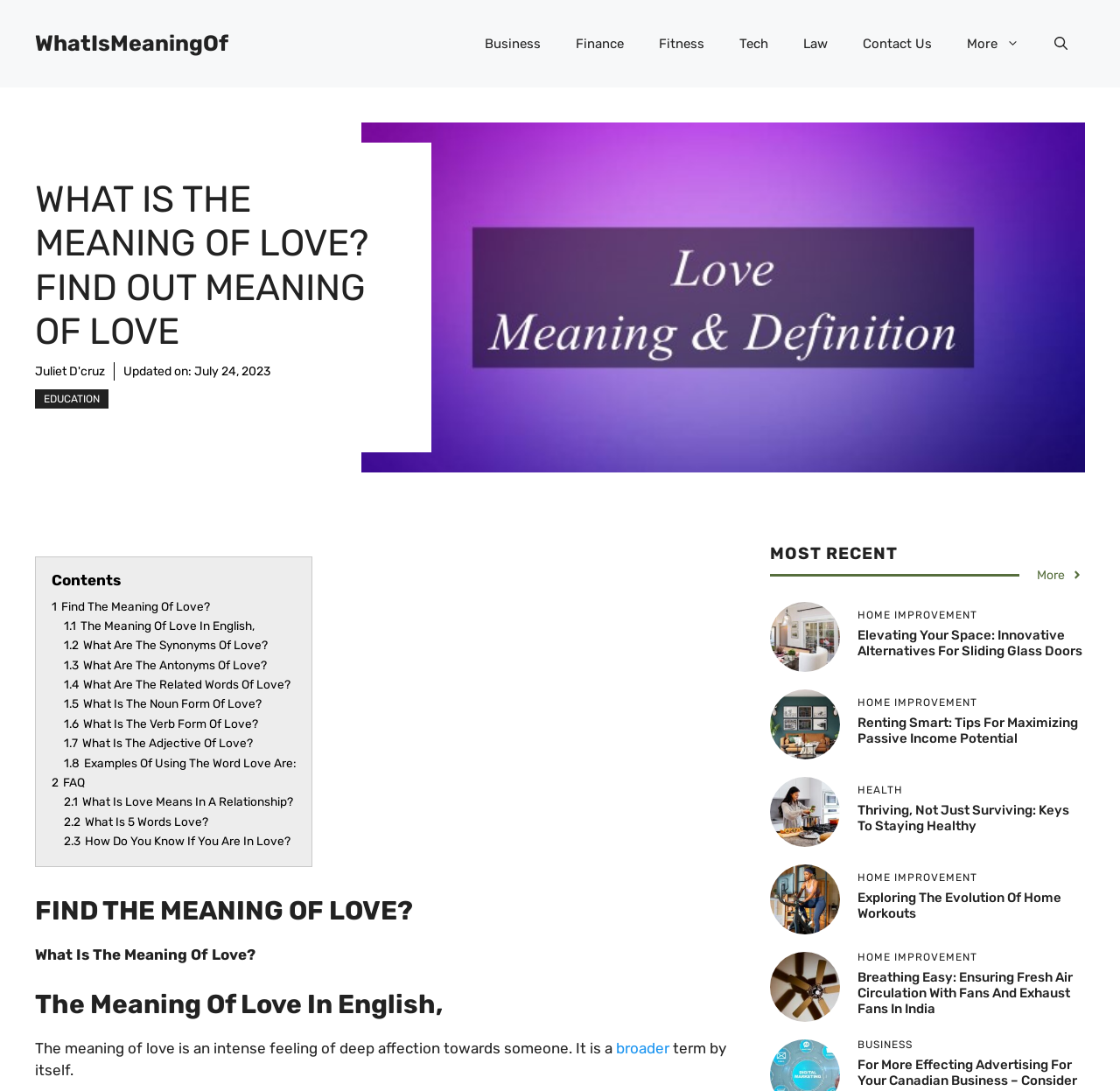What is the topic of the article under the 'HOME IMPROVEMENT' category?
Give a detailed and exhaustive answer to the question.

The article under the 'HOME IMPROVEMENT' category is titled 'Elevating Your Space: Innovative Alternatives For Sliding Glass Doors', which provides information on innovative alternatives for sliding glass doors.